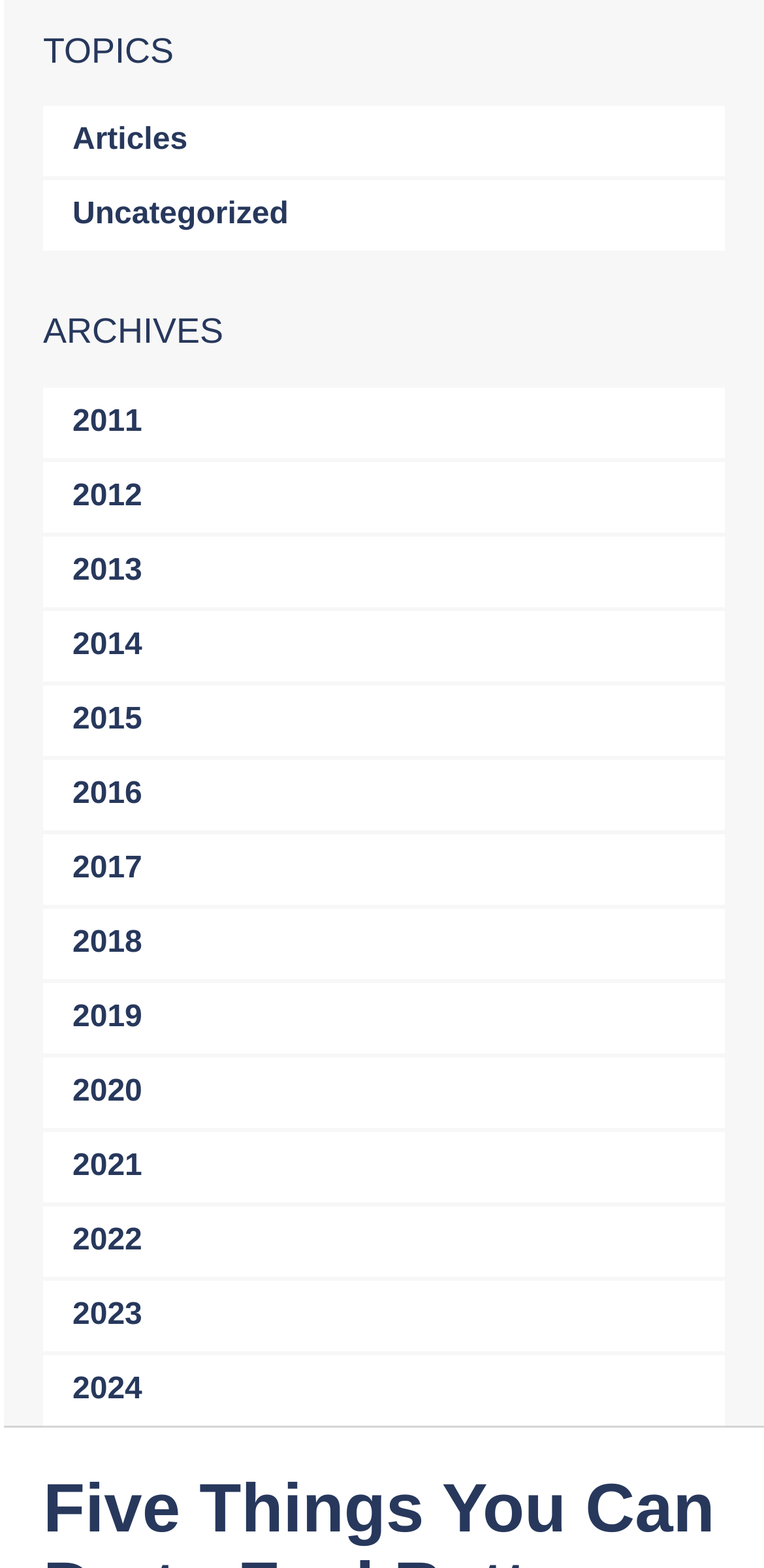Extract the bounding box coordinates for the UI element described by the text: "Tips & Tricks". The coordinates should be in the form of [left, top, right, bottom] with values between 0 and 1.

None